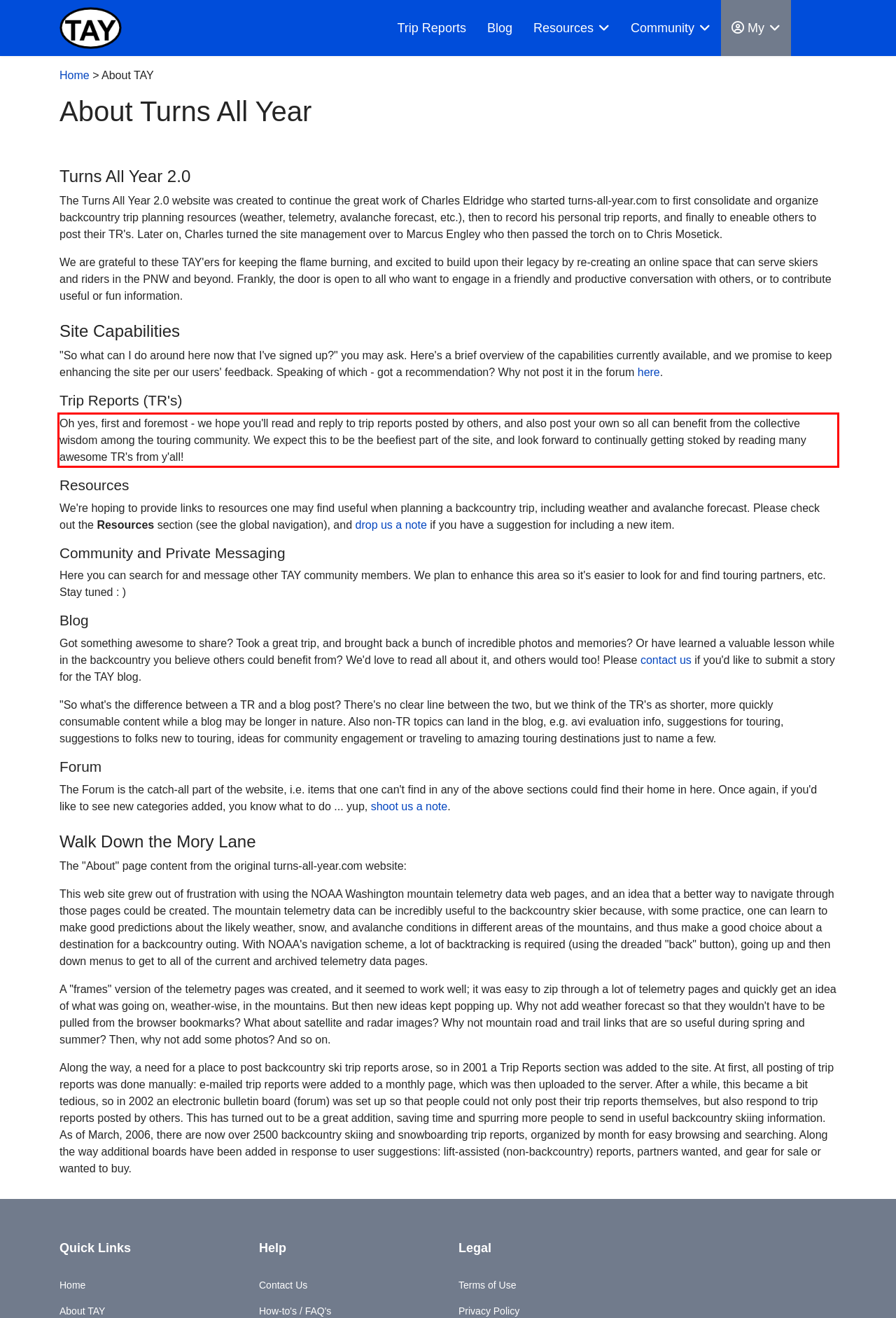Please use OCR to extract the text content from the red bounding box in the provided webpage screenshot.

Oh yes, first and foremost - we hope you'll read and reply to trip reports posted by others, and also post your own so all can benefit from the collective wisdom among the touring community. We expect this to be the beefiest part of the site, and look forward to continually getting stoked by reading many awesome TR's from y'all!